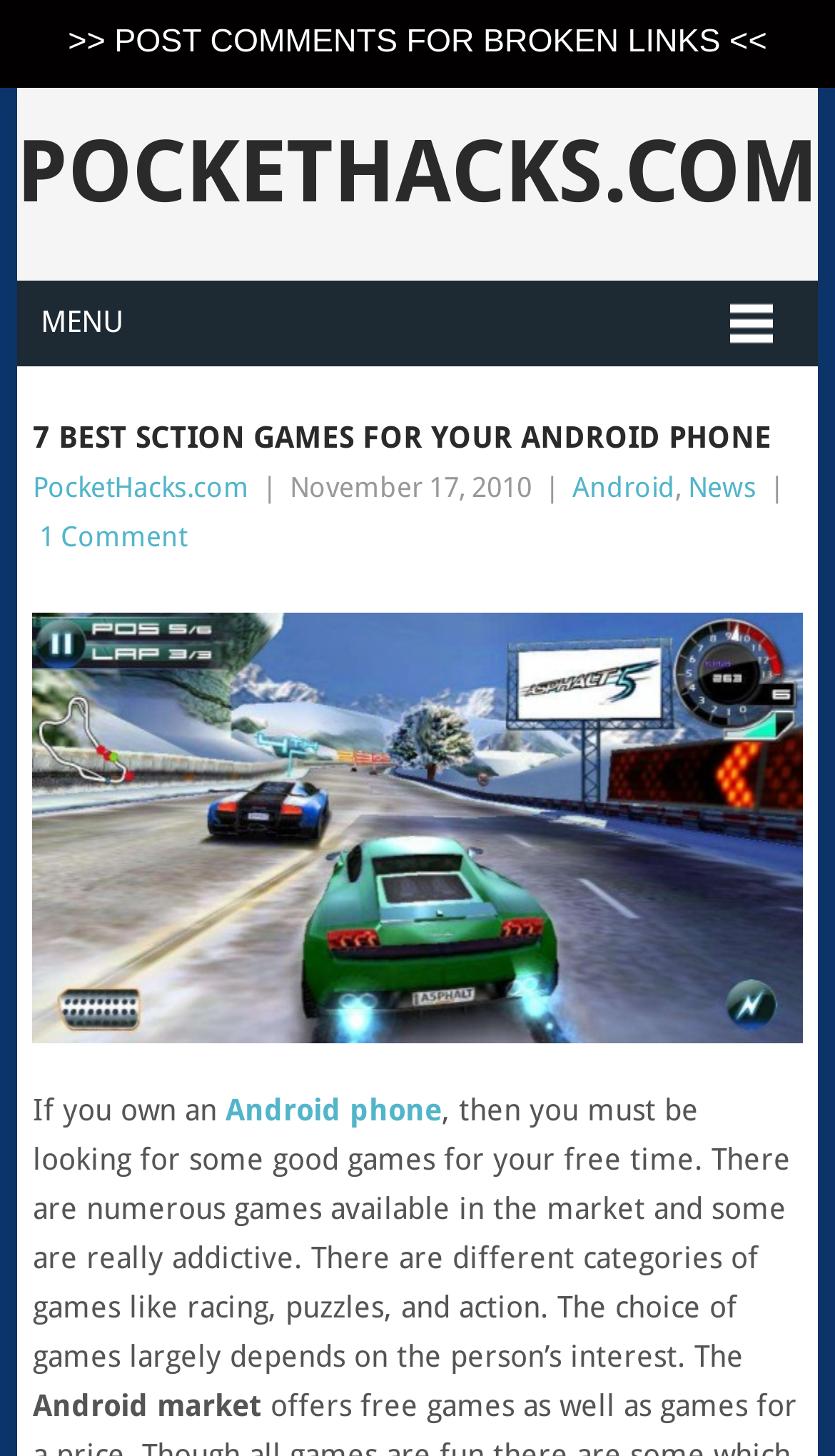Locate the bounding box coordinates of the UI element described by: "Android phone". The bounding box coordinates should consist of four float numbers between 0 and 1, i.e., [left, top, right, bottom].

[0.27, 0.751, 0.529, 0.775]